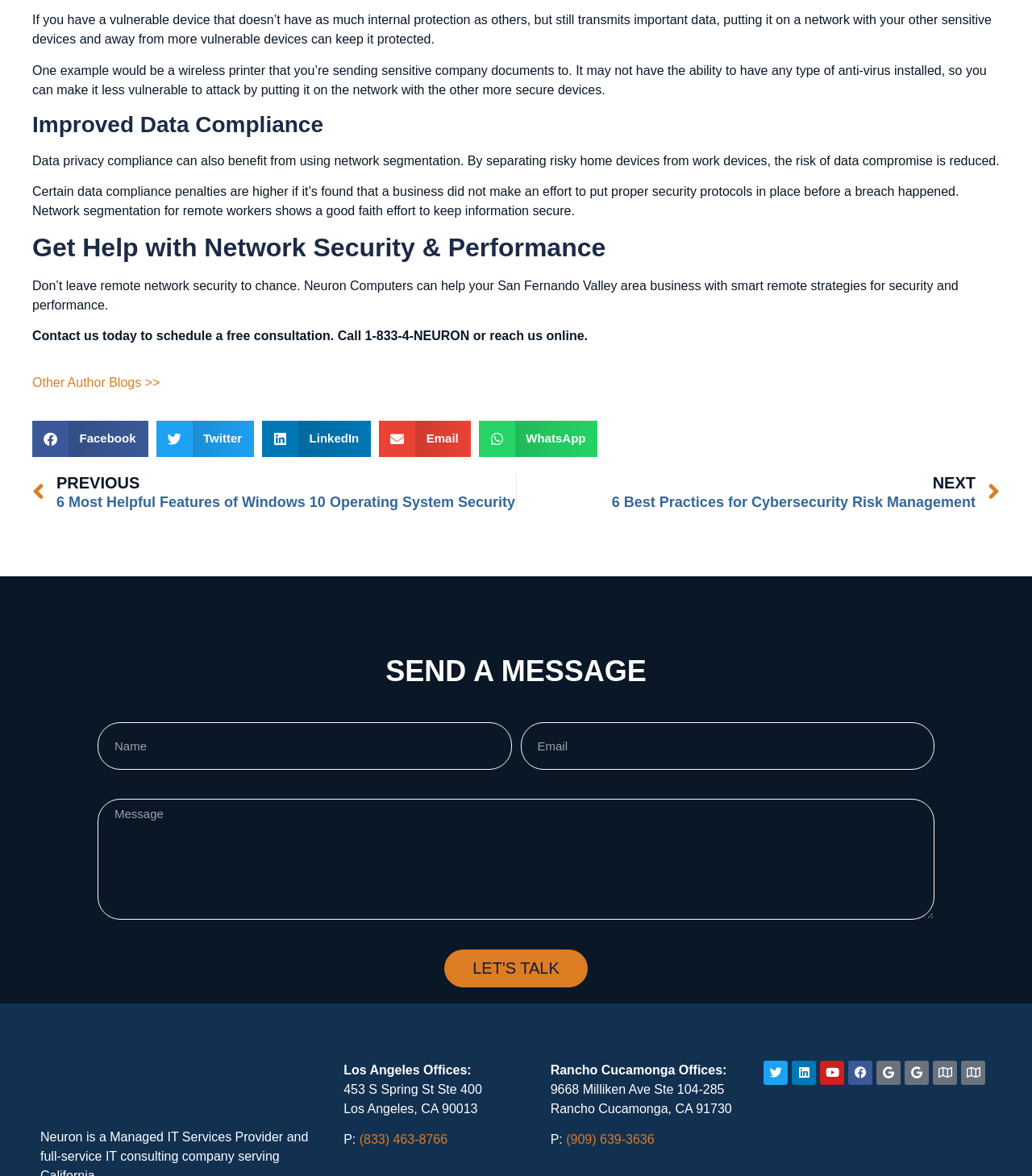Locate the bounding box coordinates of the clickable region necessary to complete the following instruction: "Search for something". Provide the coordinates in the format of four float numbers between 0 and 1, i.e., [left, top, right, bottom].

None